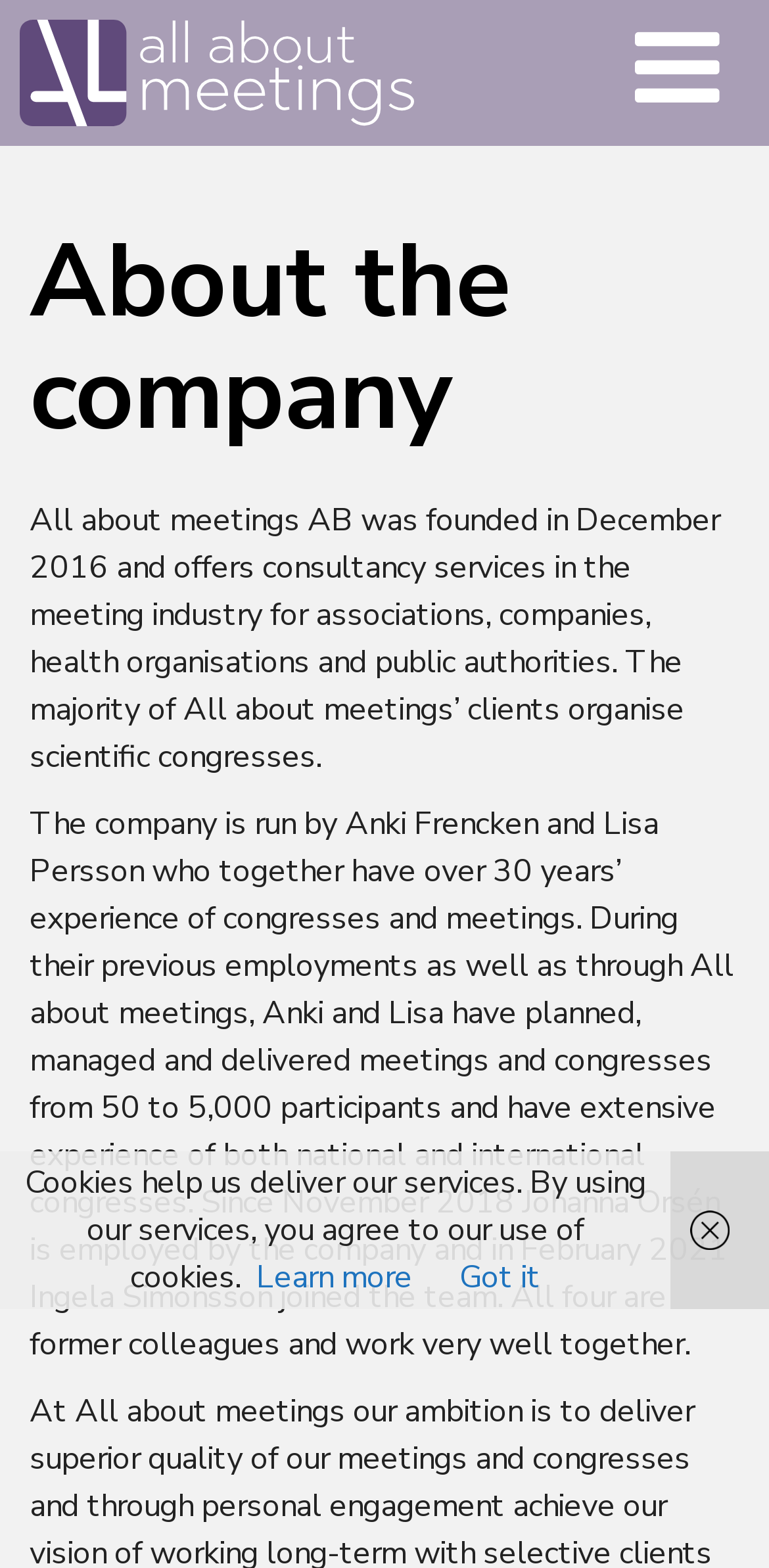What is the range of participants for meetings organized by the company?
Please answer the question with as much detail as possible using the screenshot.

The range of participants for meetings organized by the company can be found in the second paragraph of text on the webpage, which states '...have planned, managed and delivered meetings and congresses from 50 to 5,000 participants...'.